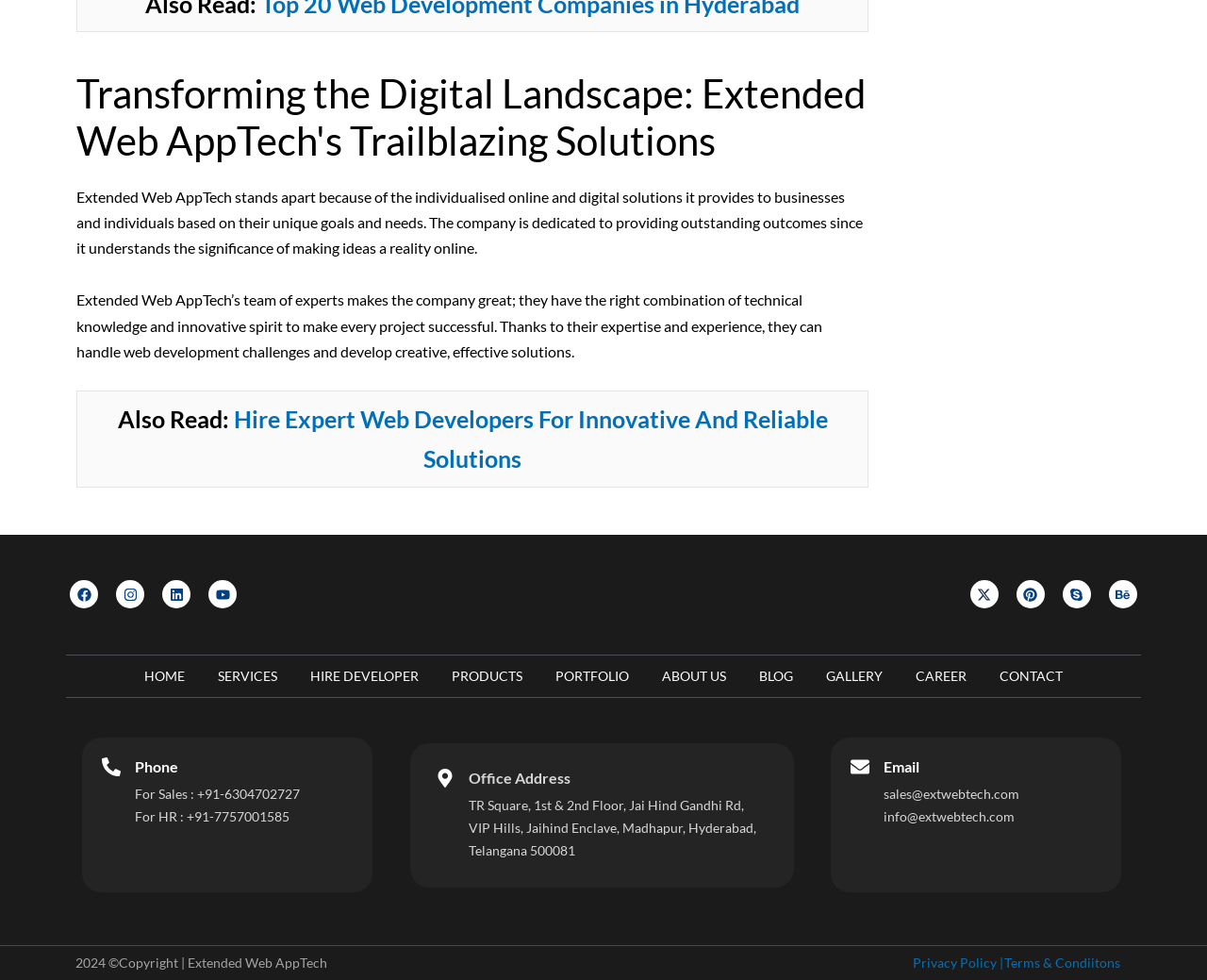What is the company name?
Refer to the screenshot and answer in one word or phrase.

Extended Web AppTech